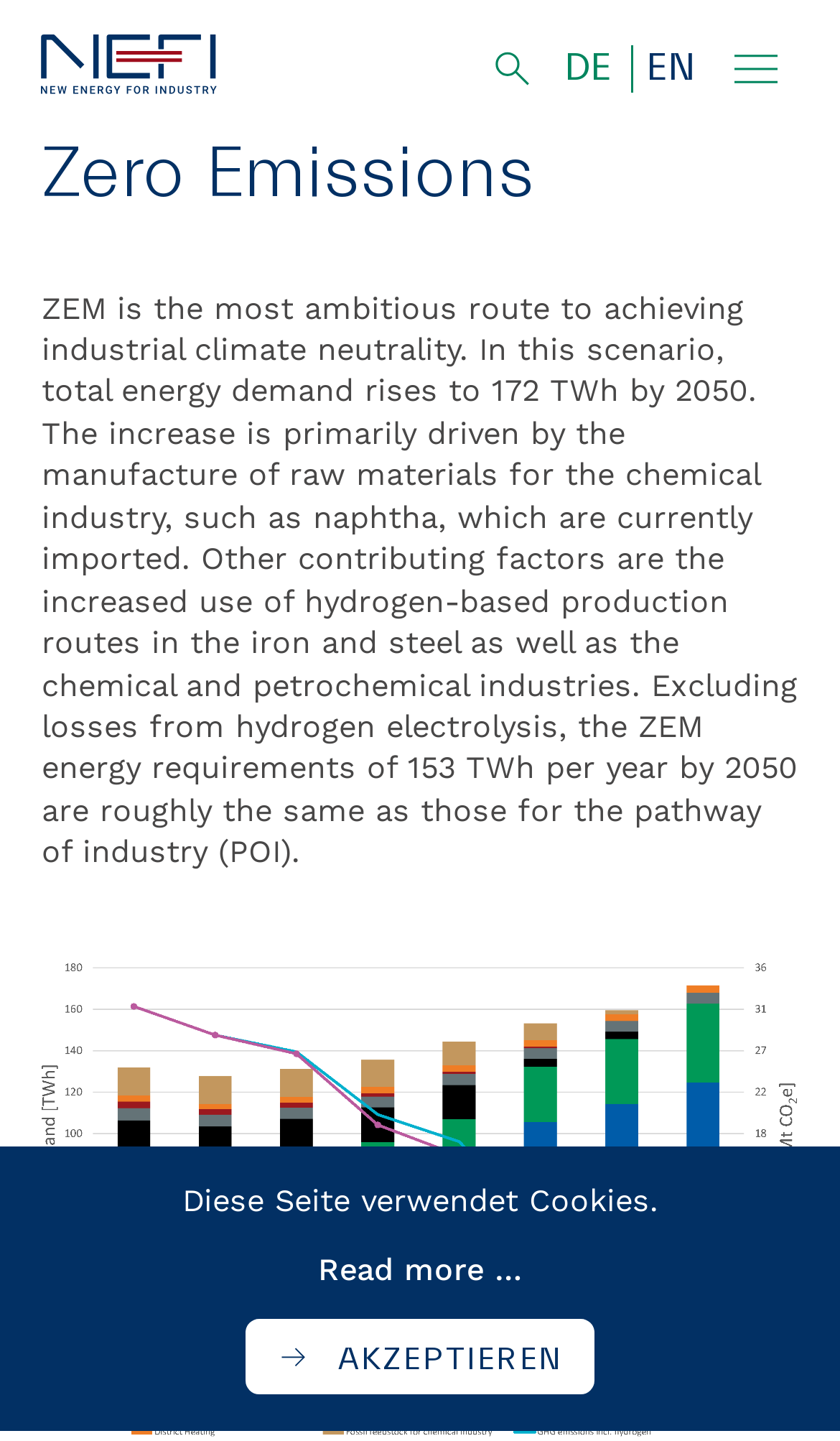Kindly provide the bounding box coordinates of the section you need to click on to fulfill the given instruction: "Search for something".

[0.049, 0.472, 0.951, 0.516]